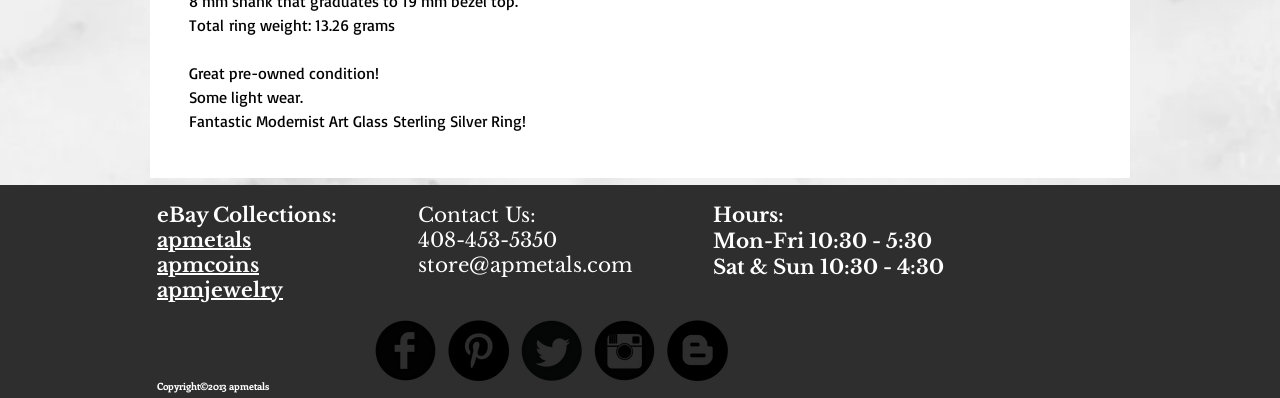From the details in the image, provide a thorough response to the question: What are the social media platforms listed?

The social media platforms are listed in the 'Social Bar' section at the bottom of the webpage, each represented by an image and a link.